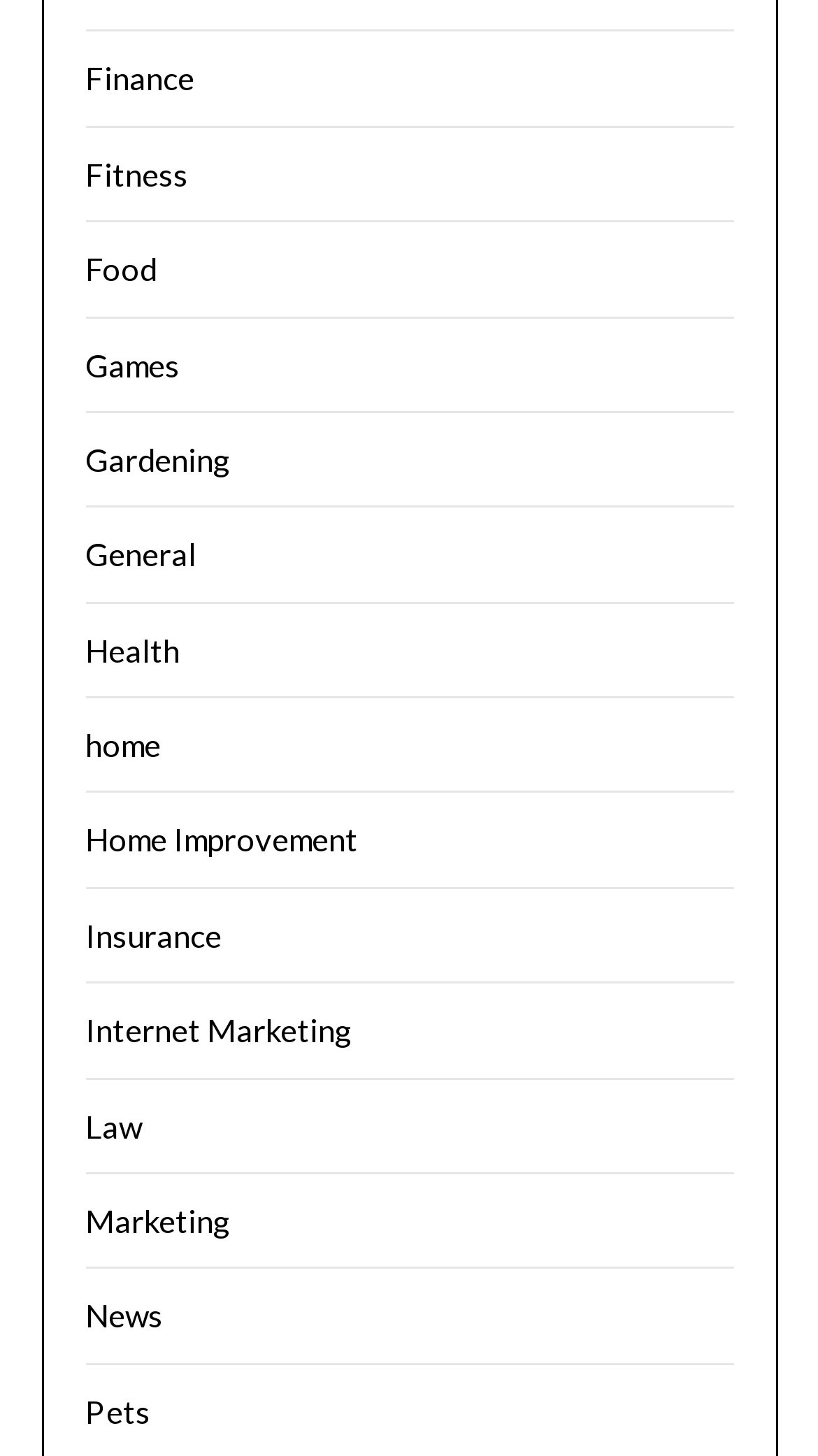Determine the bounding box coordinates for the area that needs to be clicked to fulfill this task: "go to Games section". The coordinates must be given as four float numbers between 0 and 1, i.e., [left, top, right, bottom].

[0.104, 0.237, 0.219, 0.263]